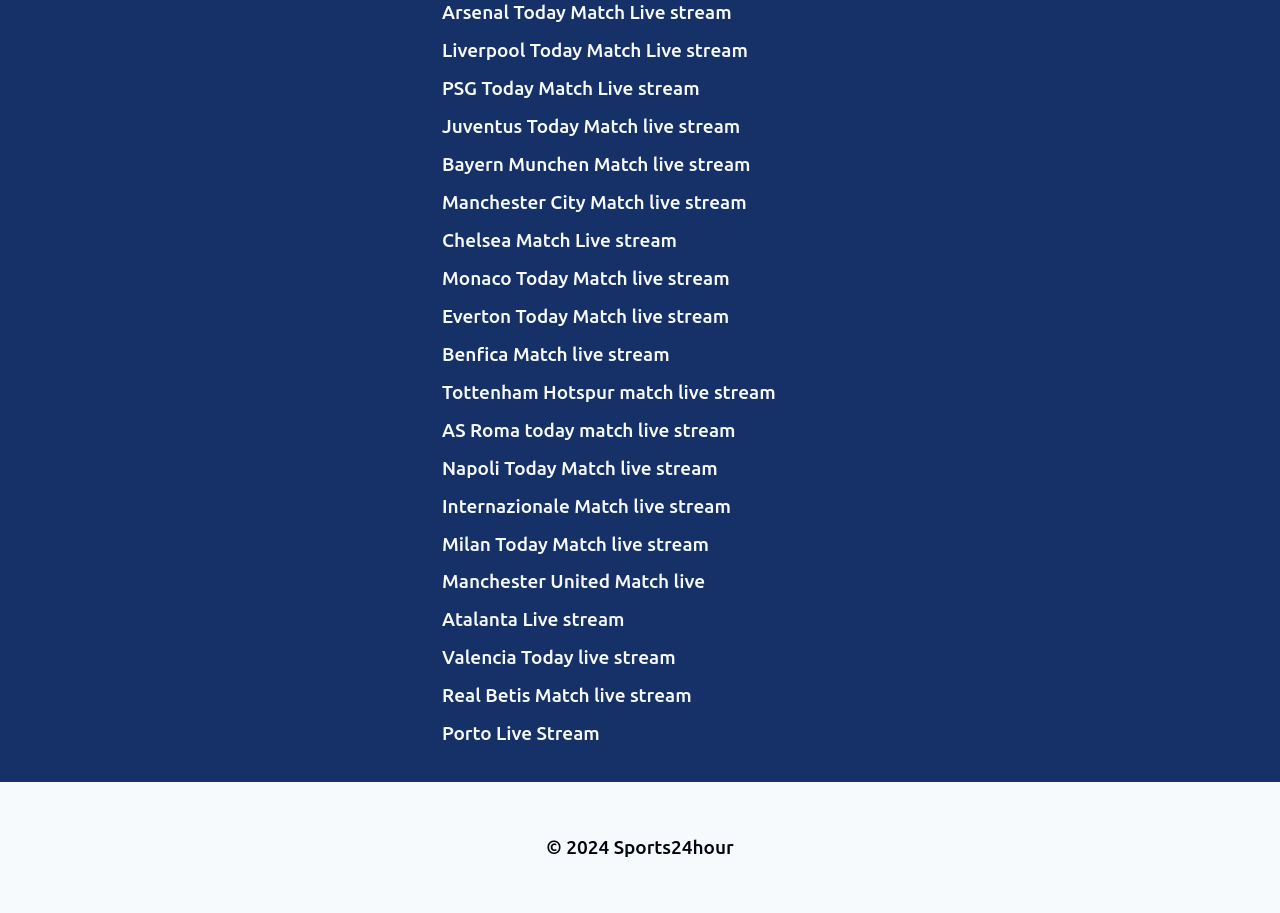Predict the bounding box coordinates of the UI element that matches this description: "Porto Live Stream". The coordinates should be in the format [left, top, right, bottom] with each value between 0 and 1.

[0.345, 0.783, 0.655, 0.824]